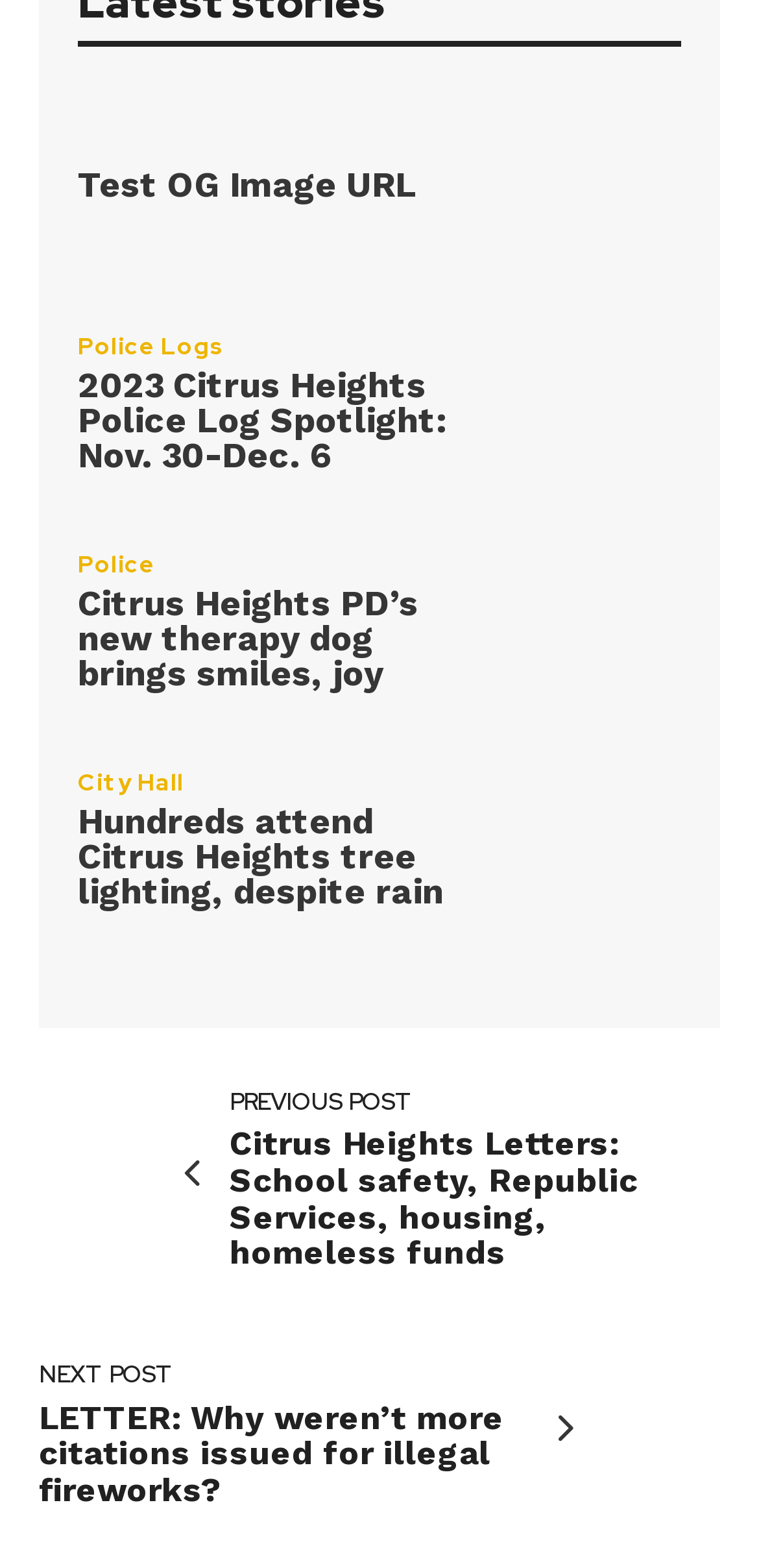Please identify the bounding box coordinates of the element's region that needs to be clicked to fulfill the following instruction: "Click on the link to view the Citrus Heights Police Log Spotlight". The bounding box coordinates should consist of four float numbers between 0 and 1, i.e., [left, top, right, bottom].

[0.103, 0.232, 0.587, 0.303]